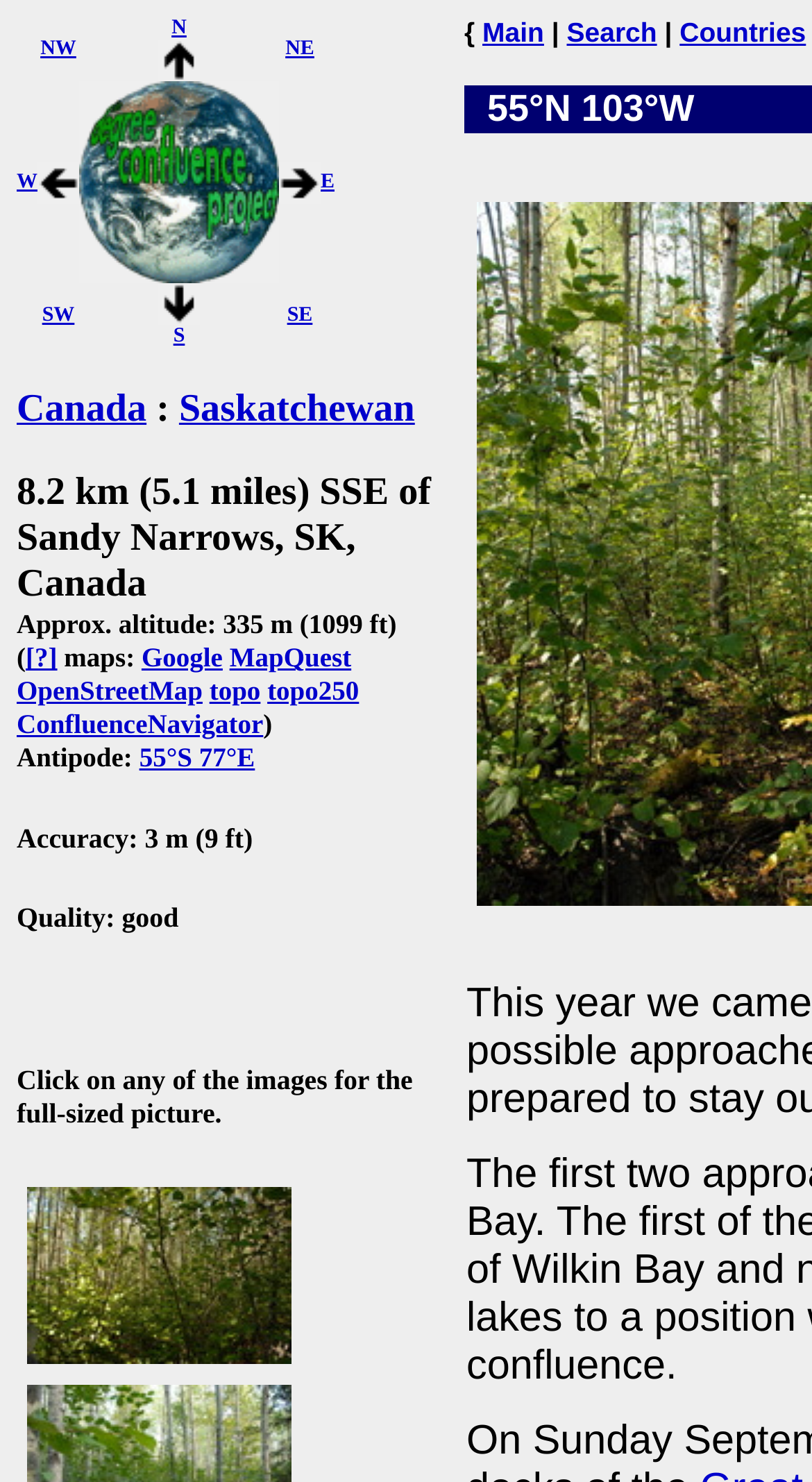Specify the bounding box coordinates of the area to click in order to execute this command: 'Visit the Canada page'. The coordinates should consist of four float numbers ranging from 0 to 1, and should be formatted as [left, top, right, bottom].

[0.021, 0.261, 0.18, 0.29]